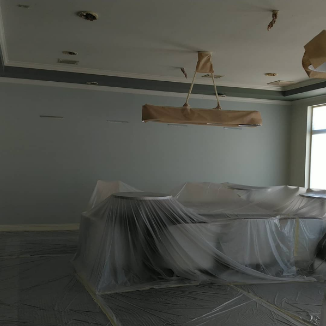What is the color of the walls?
Using the image, give a concise answer in the form of a single word or short phrase.

Muted shade, possibly soft gray